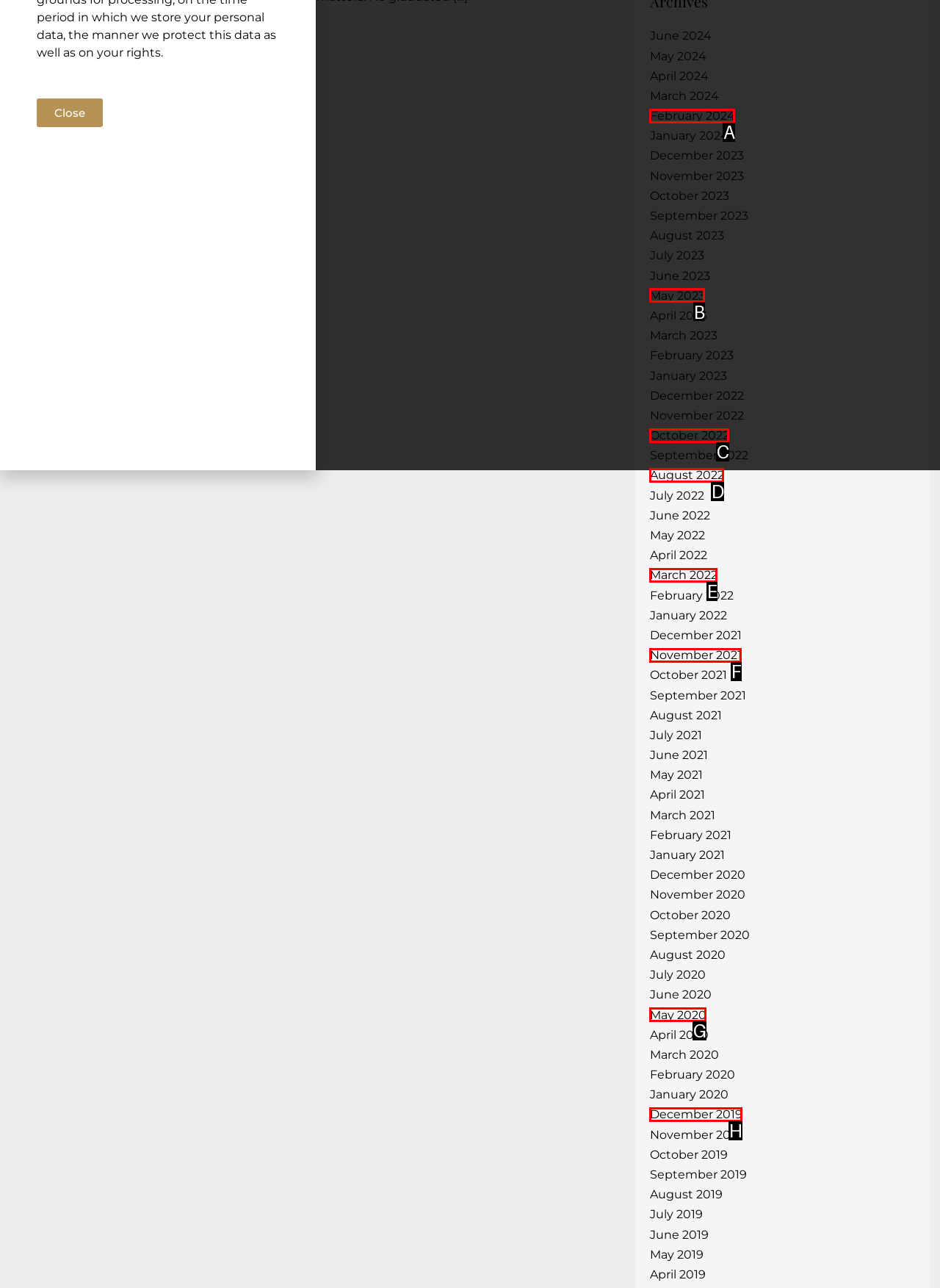Refer to the description: December 2019 and choose the option that best fits. Provide the letter of that option directly from the options.

H